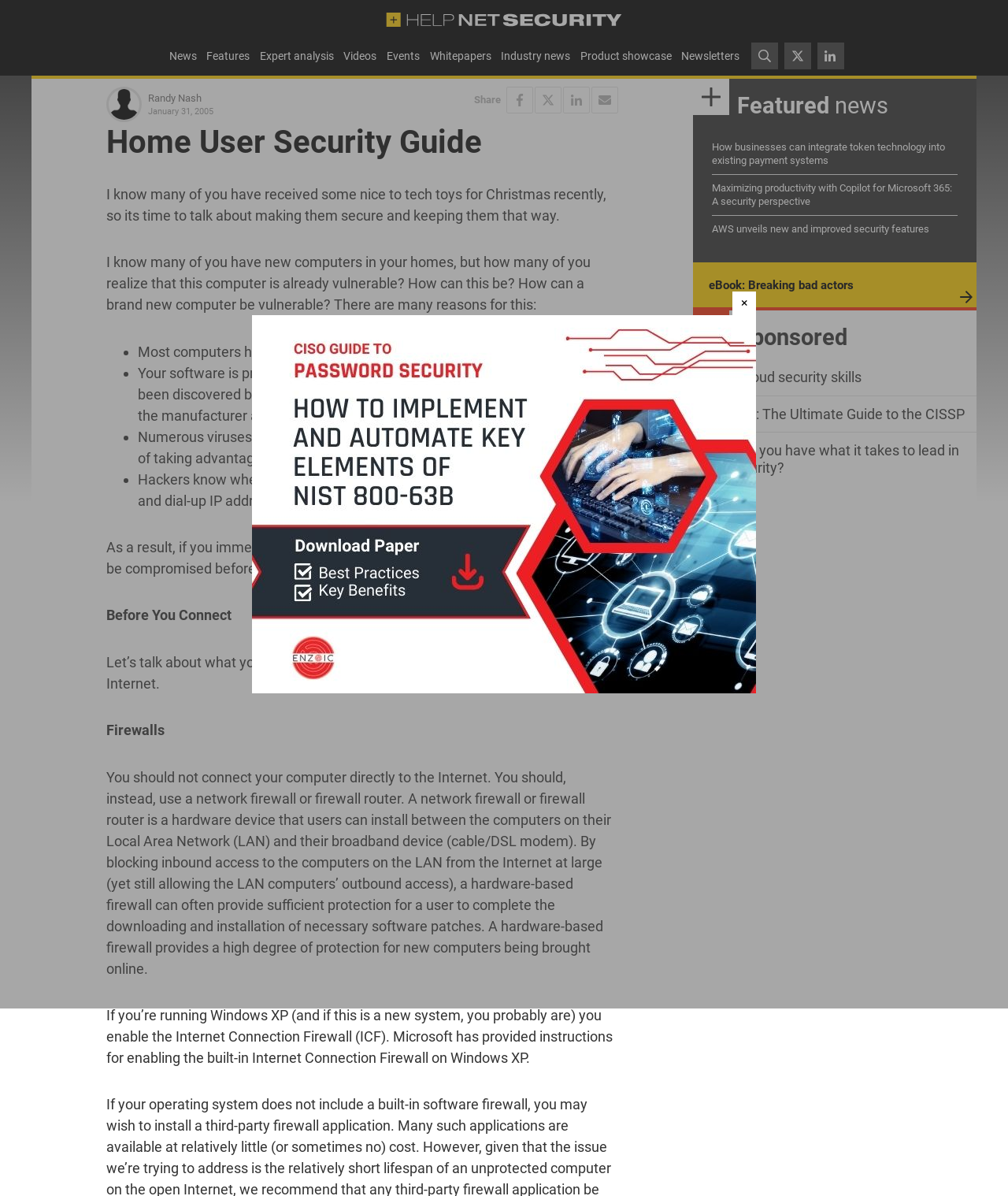What is the purpose of the 'Share' links?
Based on the image, give a concise answer in the form of a single word or short phrase.

To share the webpage